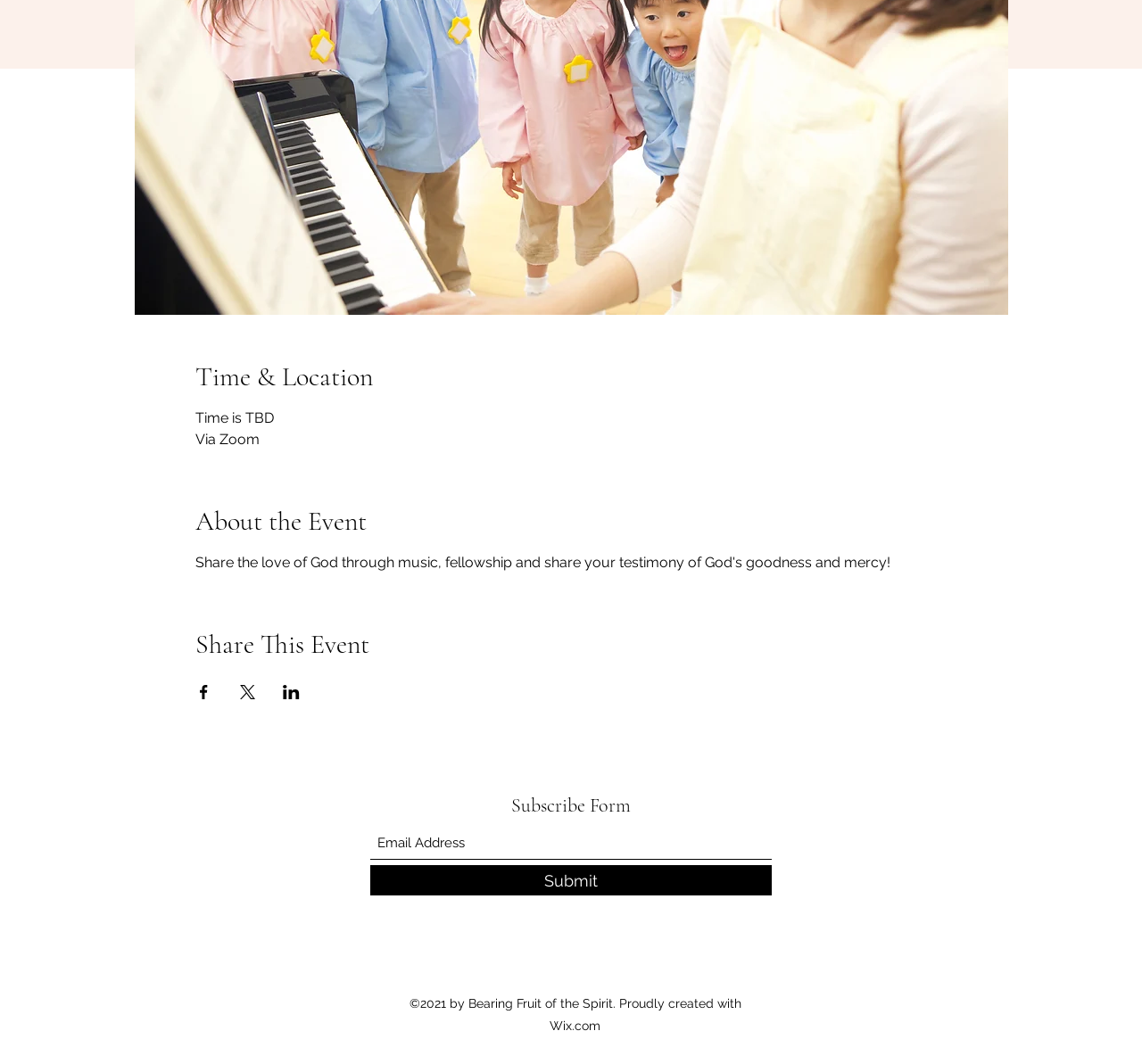Locate the UI element described as follows: "Submit". Return the bounding box coordinates as four float numbers between 0 and 1 in the order [left, top, right, bottom].

[0.324, 0.813, 0.676, 0.842]